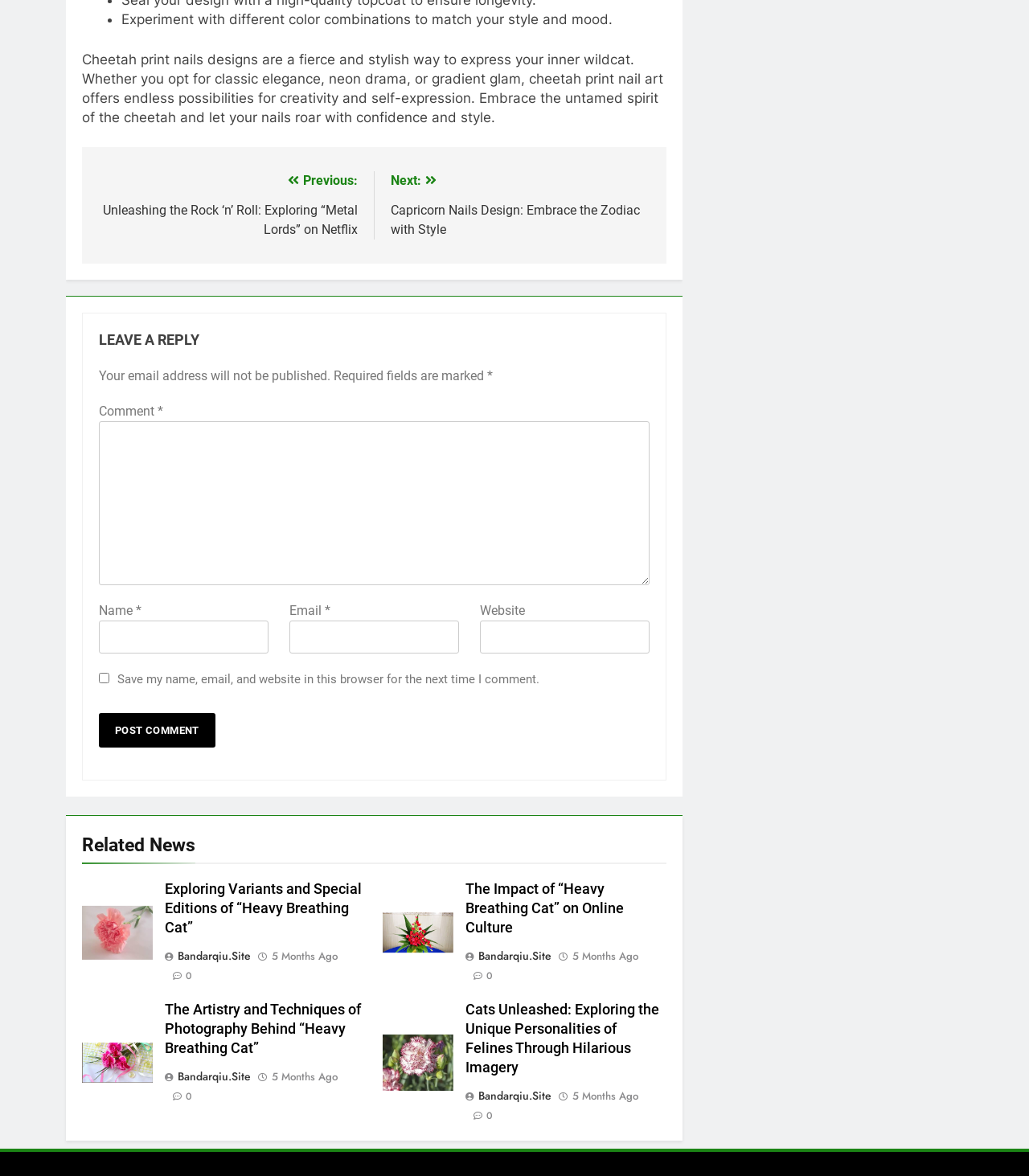Please identify the coordinates of the bounding box that should be clicked to fulfill this instruction: "Read the previous post".

[0.095, 0.146, 0.347, 0.202]